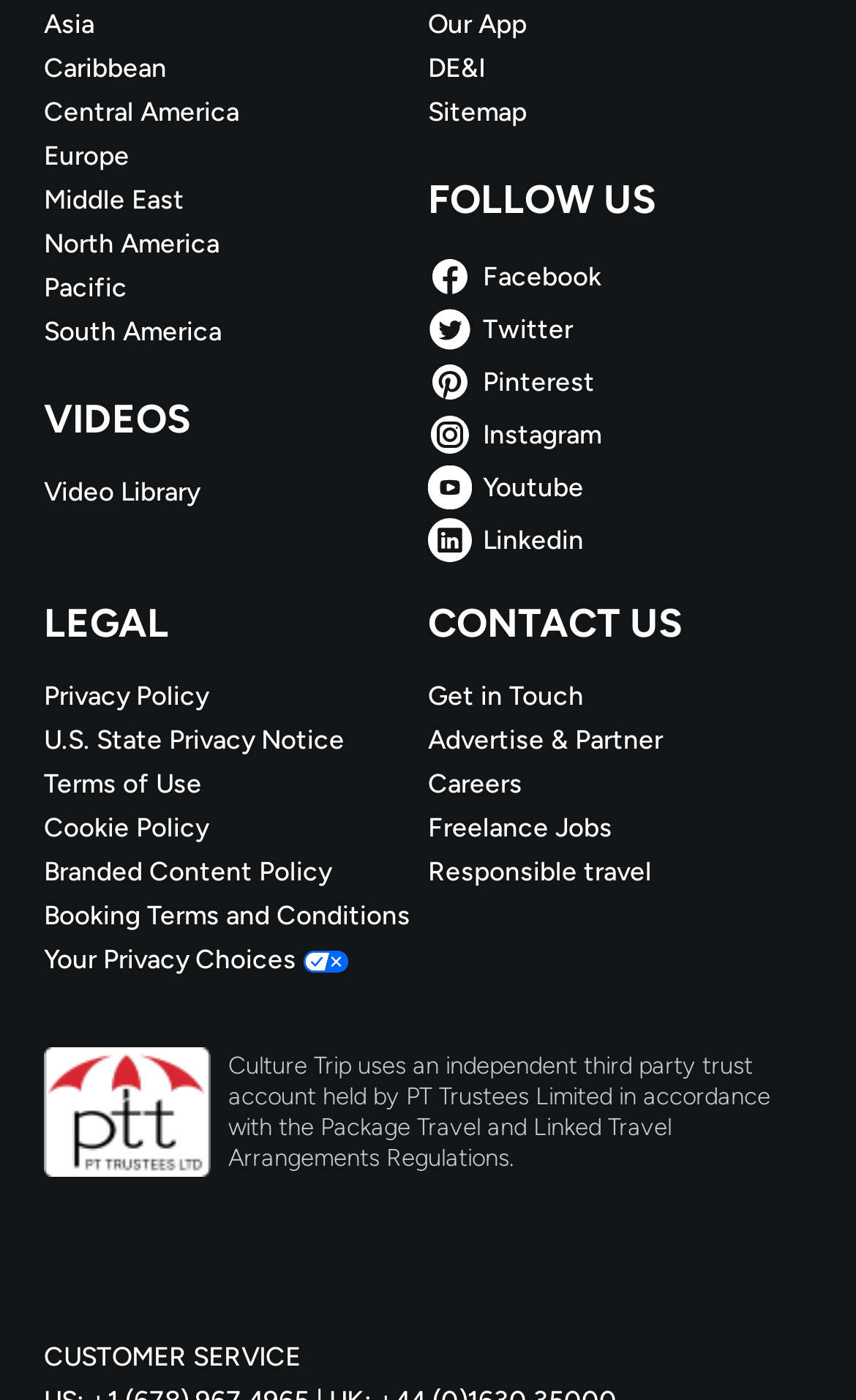What is the name of the app mentioned on the webpage?
Look at the image and provide a detailed response to the question.

I found the link 'Our App' on the webpage, which suggests that the app is related to the website and is mentioned as a separate entity.